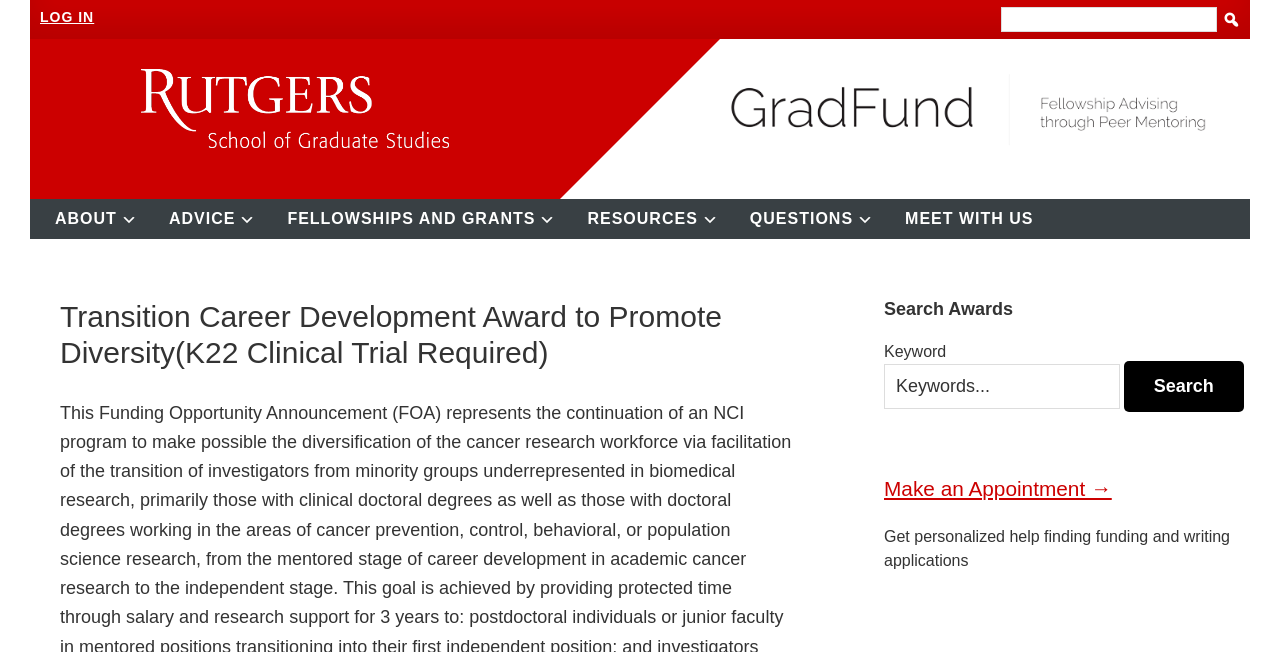Locate and extract the text of the main heading on the webpage.

Transition Career Development Award to Promote Diversity(K22 Clinical Trial Required)